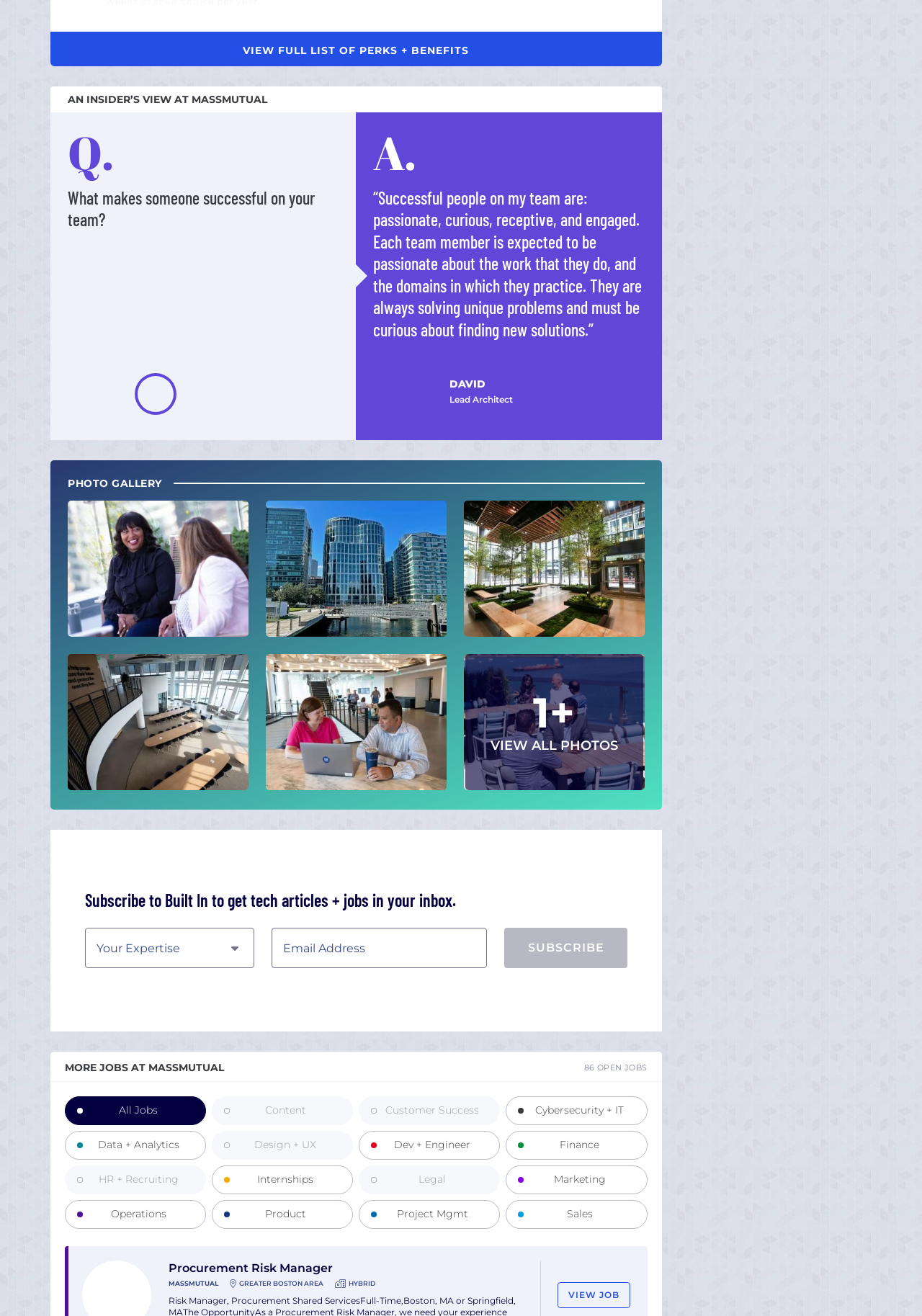How many open jobs are there at MassMutual?
Respond with a short answer, either a single word or a phrase, based on the image.

86